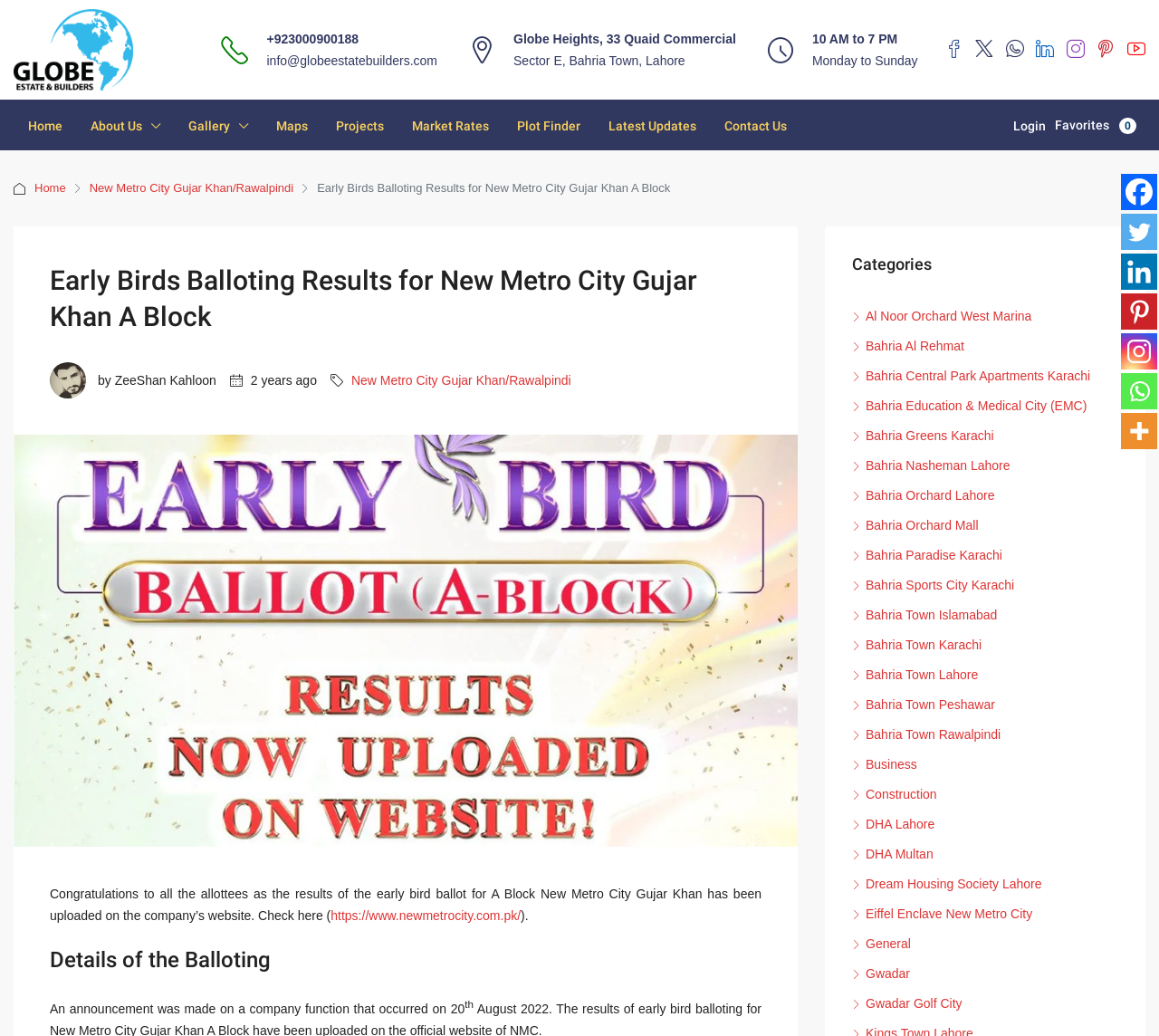Use a single word or phrase to respond to the question:
How many social media links are there?

6